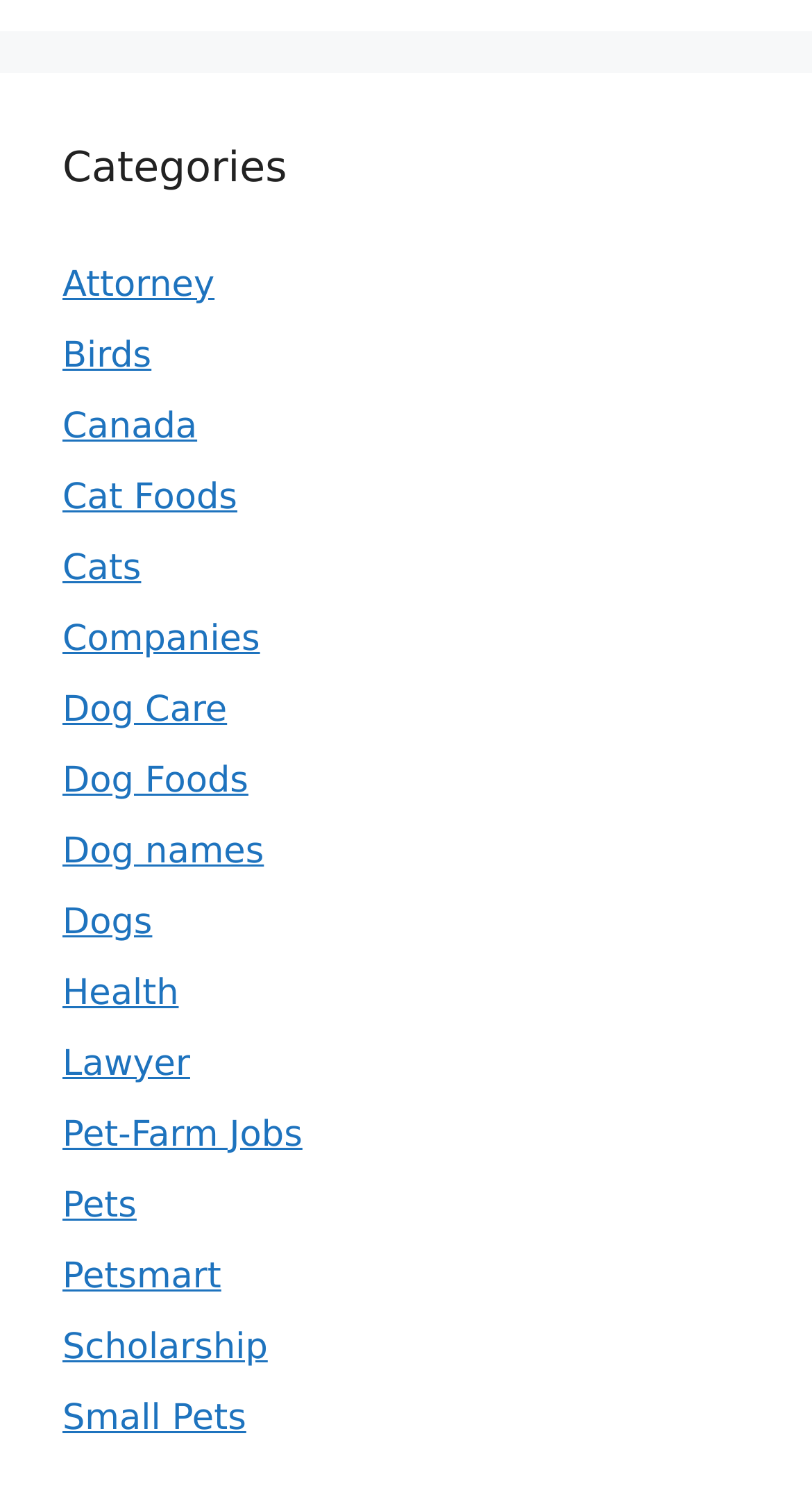Identify the bounding box coordinates of the clickable region to carry out the given instruction: "Explore Dogs".

[0.077, 0.599, 0.188, 0.627]